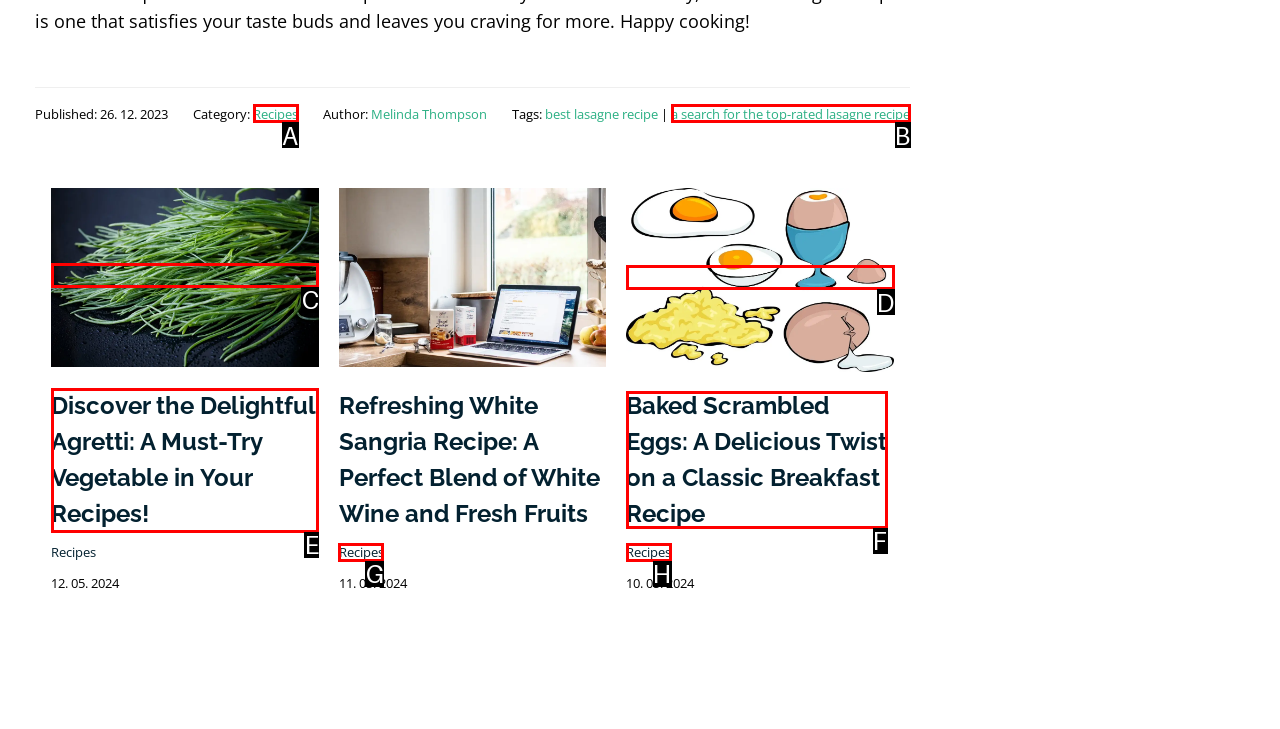Determine the letter of the element you should click to carry out the task: Click on the link about Snow-guaranteed winter sports in Obertauern – Austria
Answer with the letter from the given choices.

None